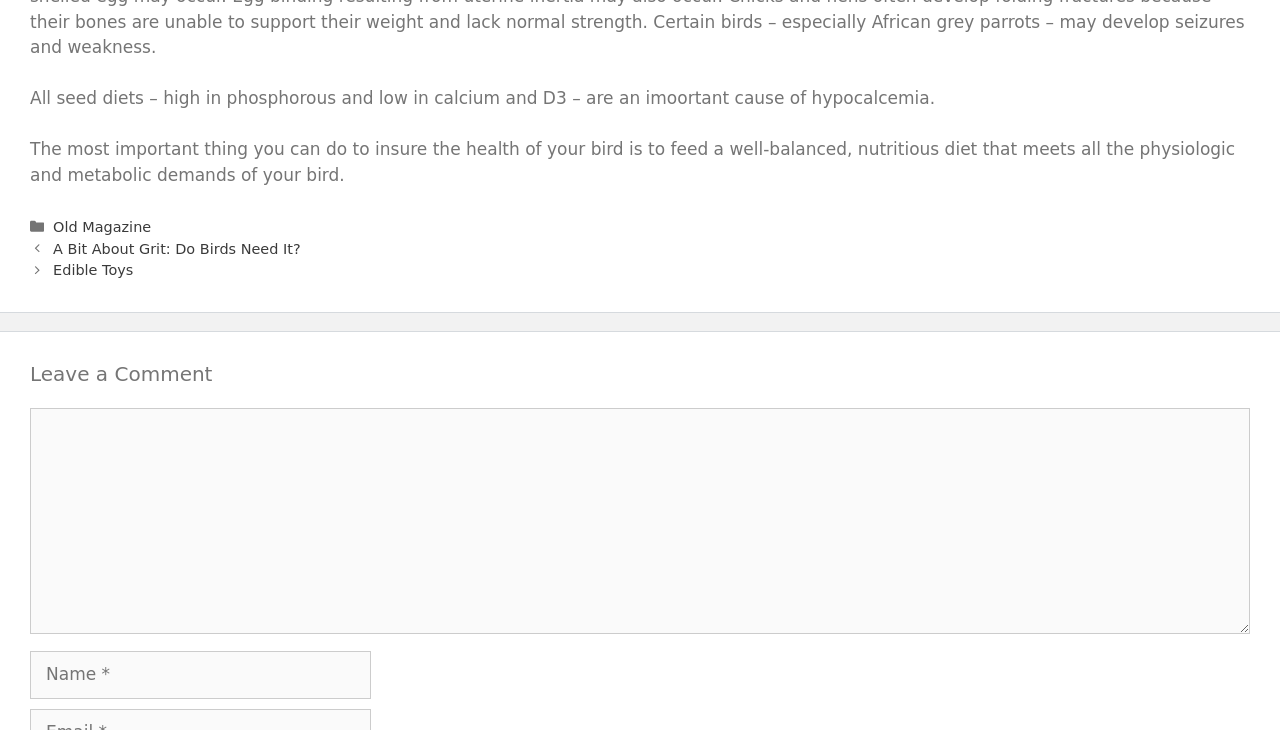What is the main topic of the webpage?
Based on the screenshot, answer the question with a single word or phrase.

Bird diet